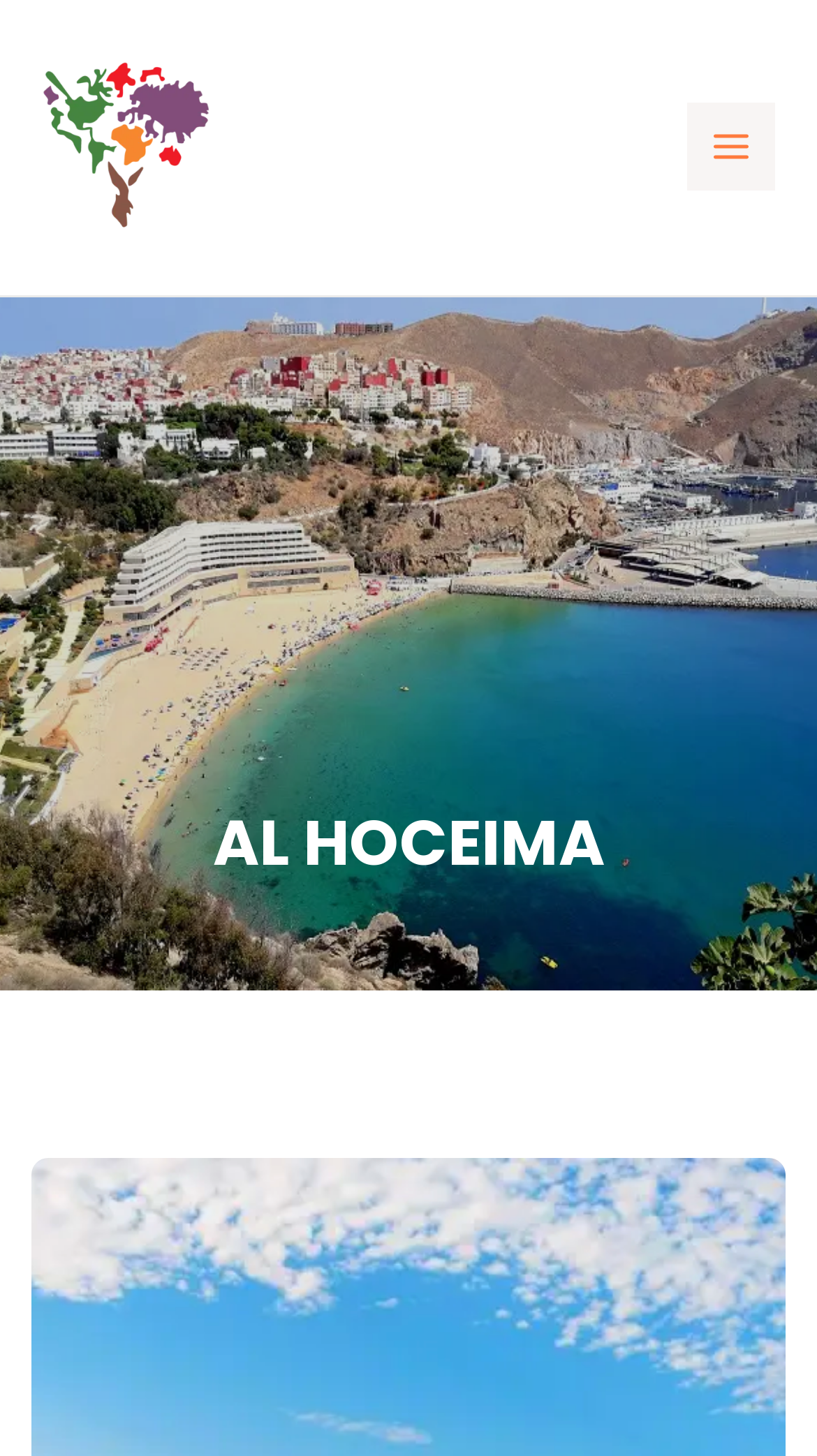Given the element description, predict the bounding box coordinates in the format (top-left x, top-left y, bottom-right x, bottom-right y). Make sure all values are between 0 and 1. Here is the element description: Main Menu

[0.841, 0.071, 0.949, 0.131]